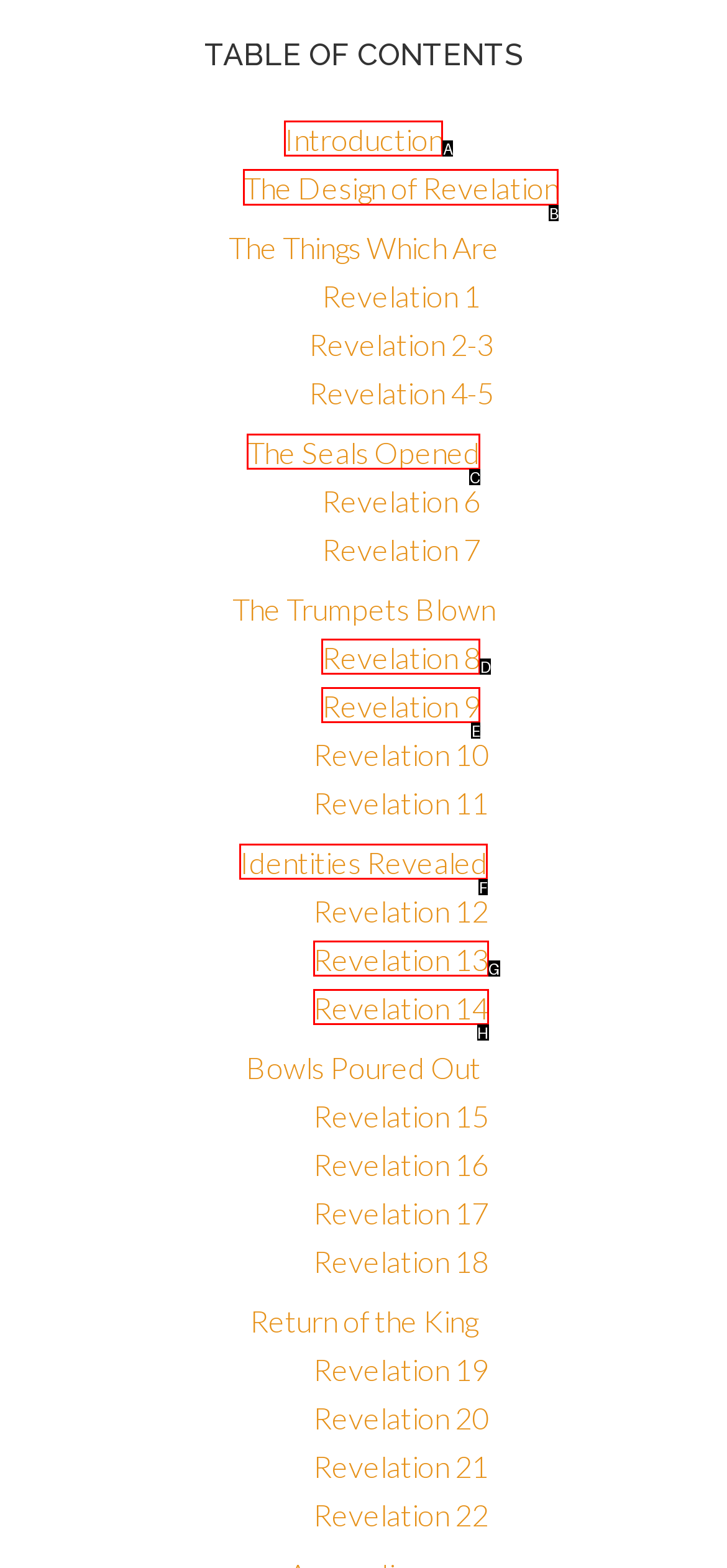Determine which HTML element I should select to execute the task: read about The Design of Revelation
Reply with the corresponding option's letter from the given choices directly.

B